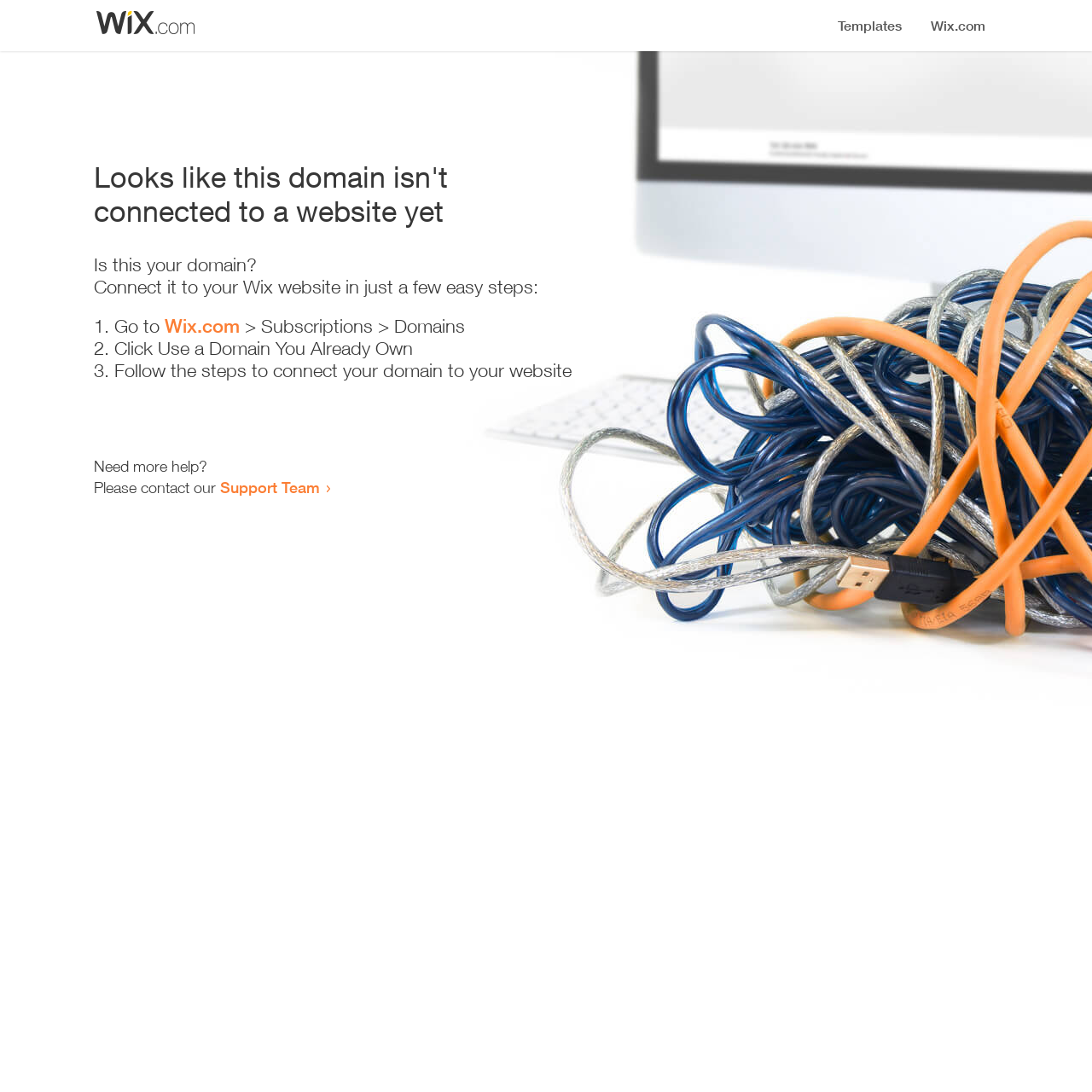For the given element description Support Team, determine the bounding box coordinates of the UI element. The coordinates should follow the format (top-left x, top-left y, bottom-right x, bottom-right y) and be within the range of 0 to 1.

[0.202, 0.438, 0.293, 0.455]